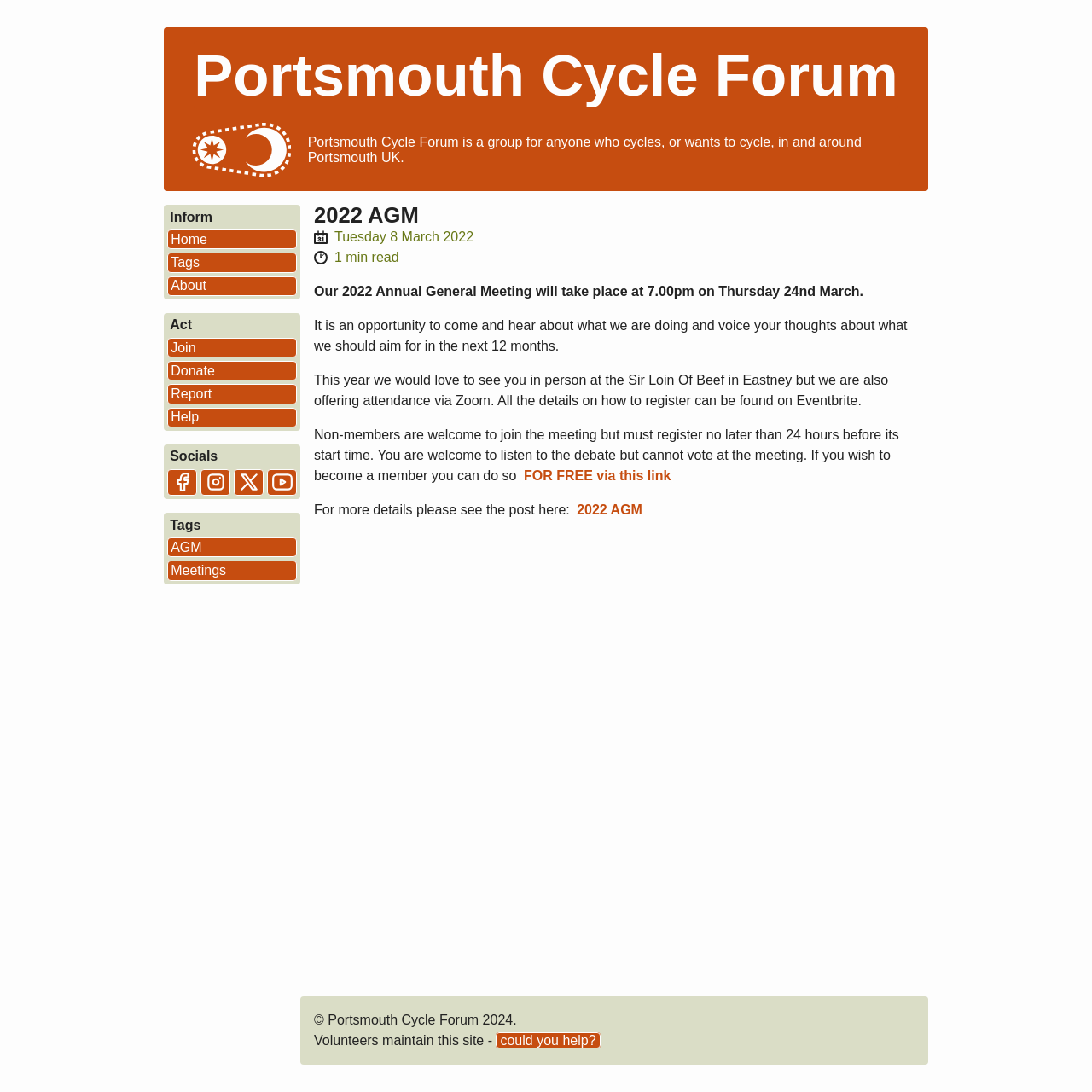What is the copyright year of the webpage?
Carefully examine the image and provide a detailed answer to the question.

I found the answer by looking at the contentinfo section of the webpage, which displays the copyright information, including the year 2024.